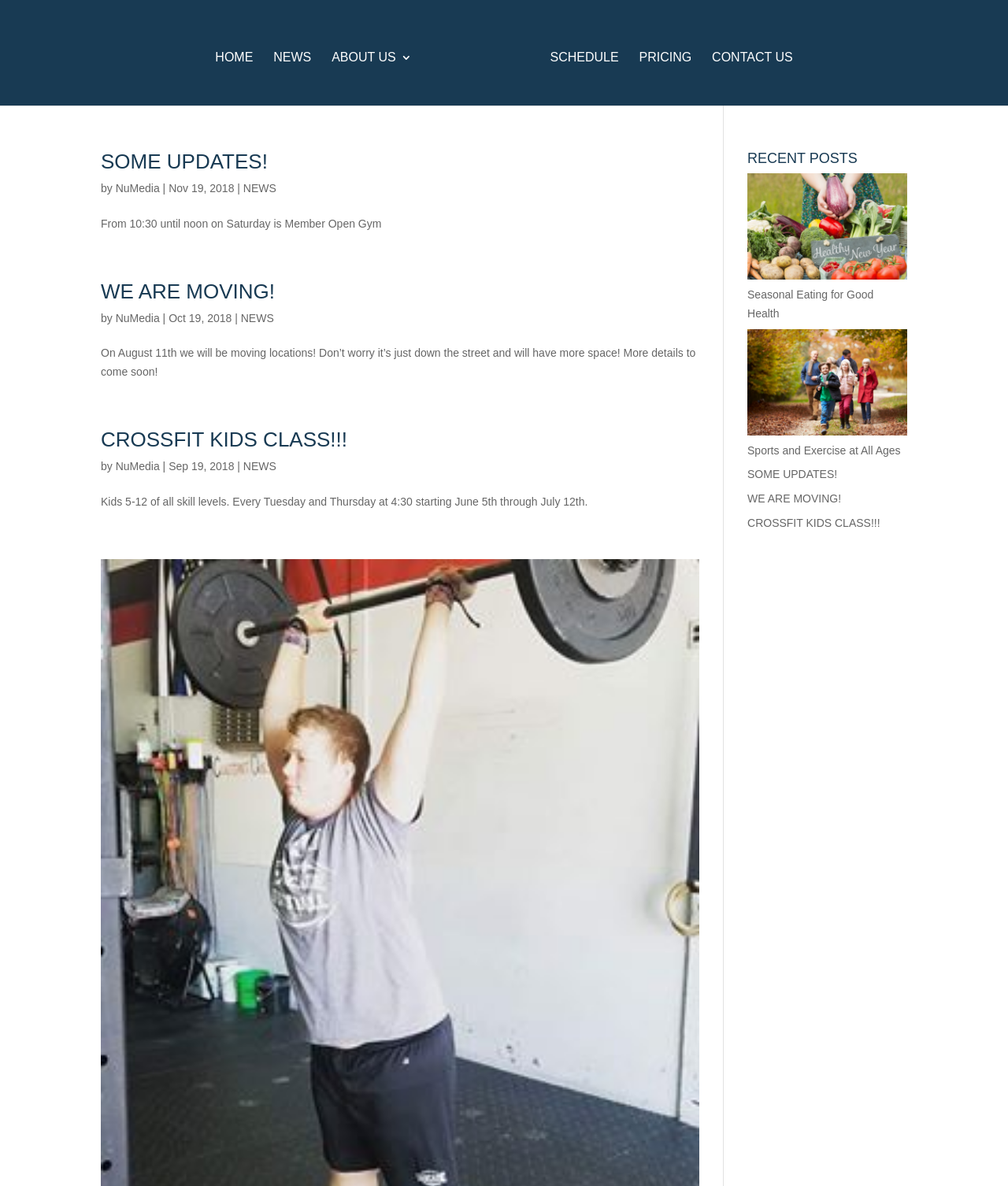Answer the question below using just one word or a short phrase: 
How many articles are on the main page?

3